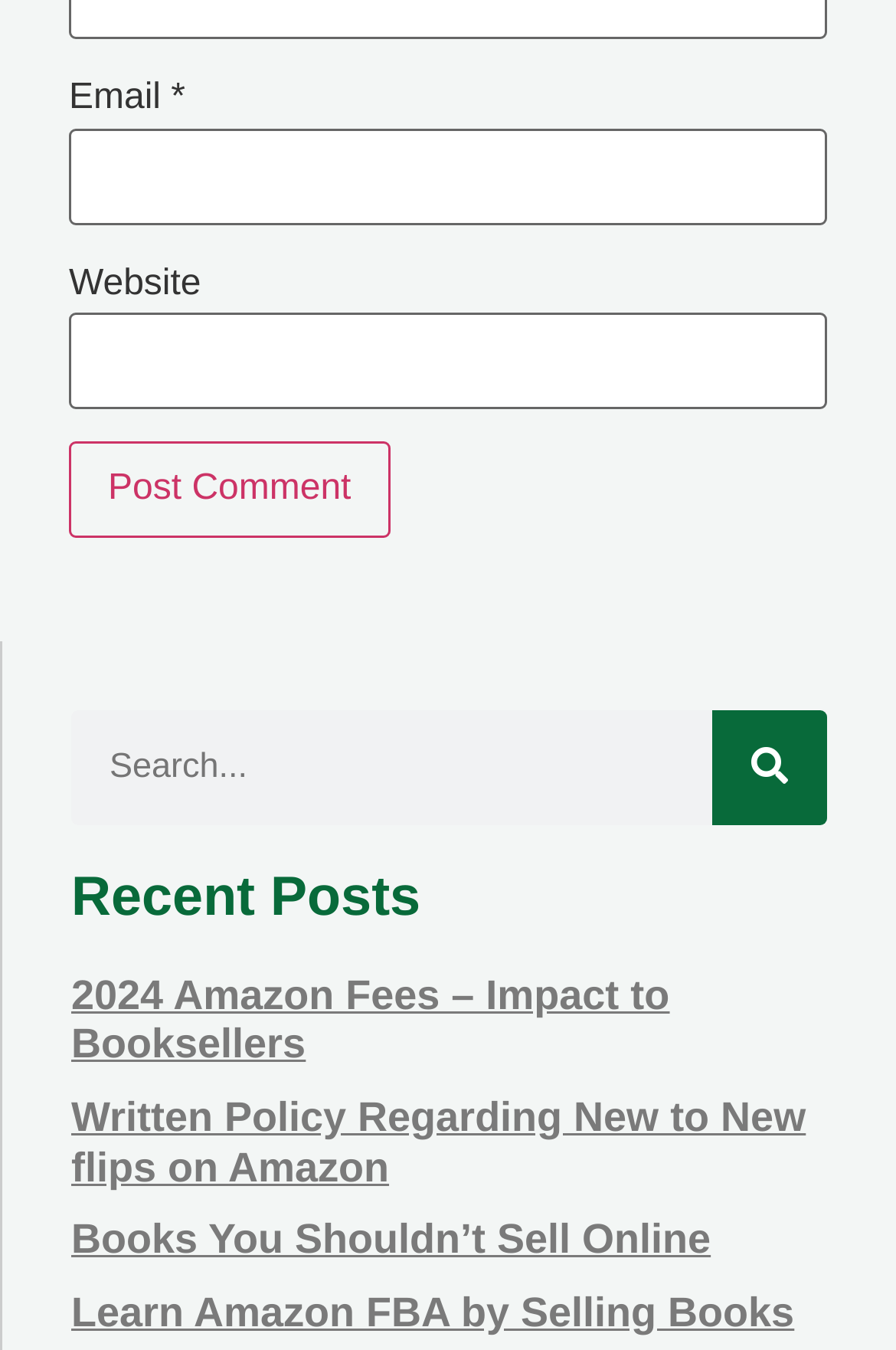Please locate the UI element described by "parent_node: Website name="url"" and provide its bounding box coordinates.

[0.077, 0.232, 0.923, 0.303]